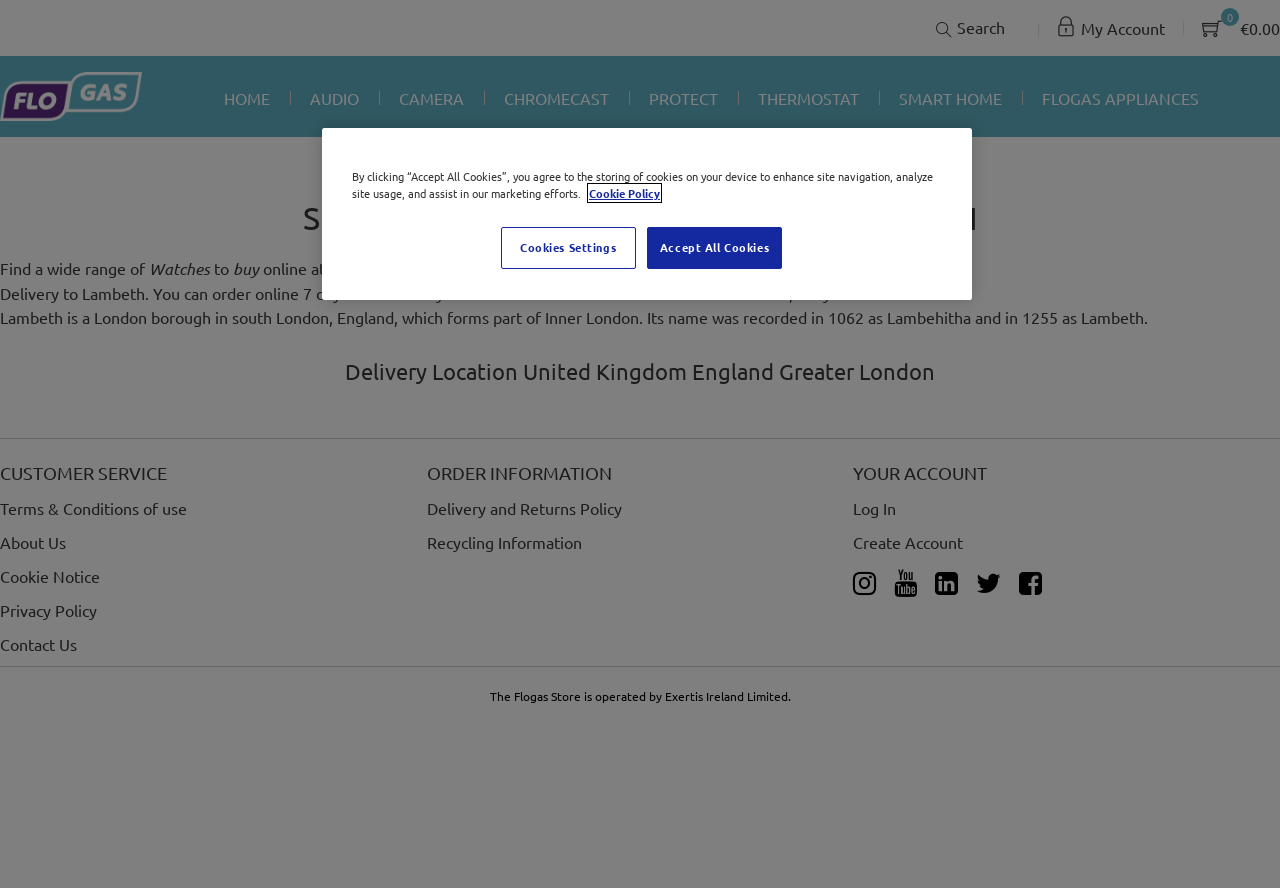Locate the bounding box of the UI element based on this description: "Accept All Cookies". Provide four float numbers between 0 and 1 as [left, top, right, bottom].

[0.505, 0.256, 0.611, 0.303]